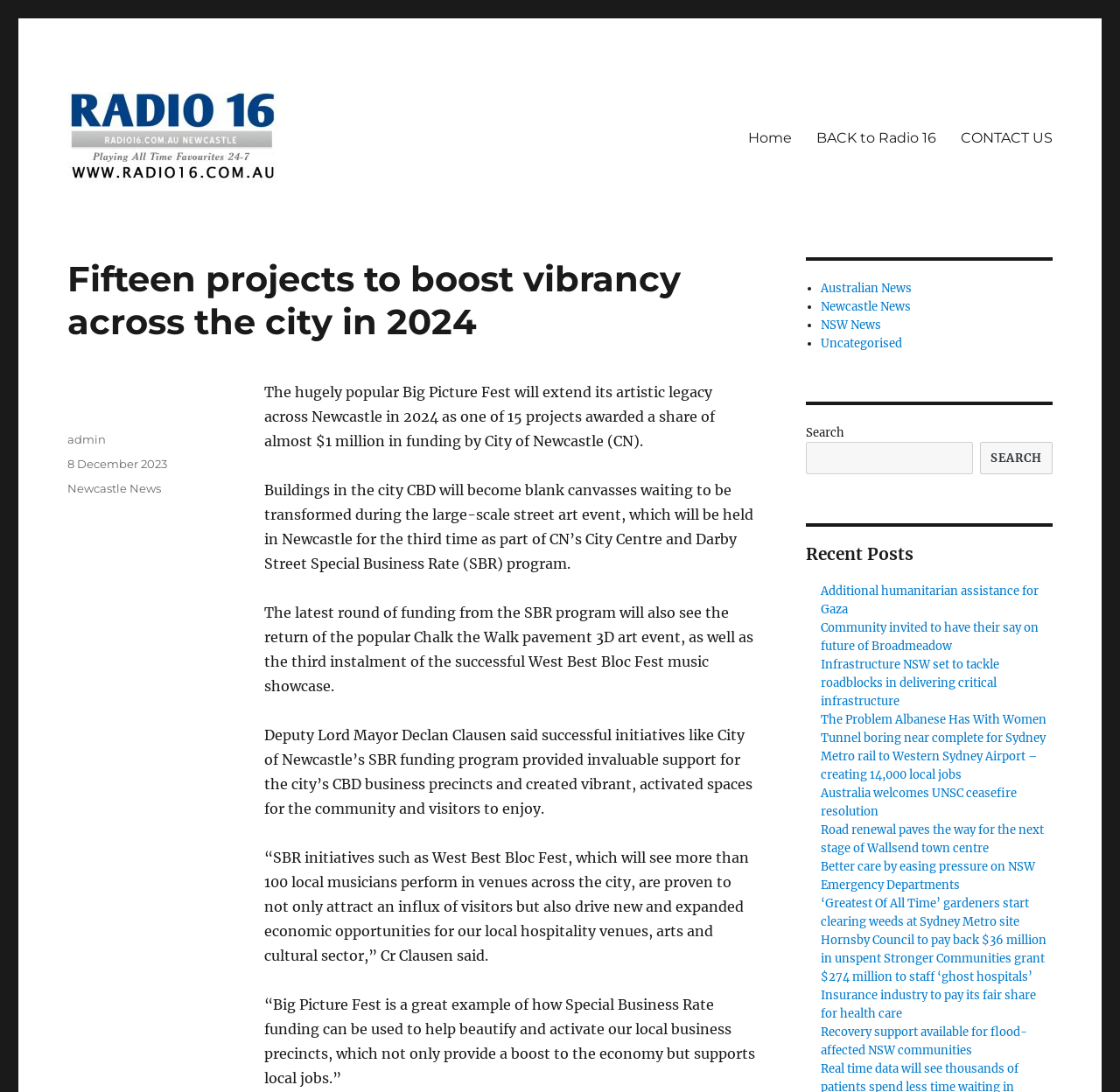What is the date of the article?
Refer to the image and offer an in-depth and detailed answer to the question.

The article's footer section mentions the author and the date of the article, which is 8 December 2023.